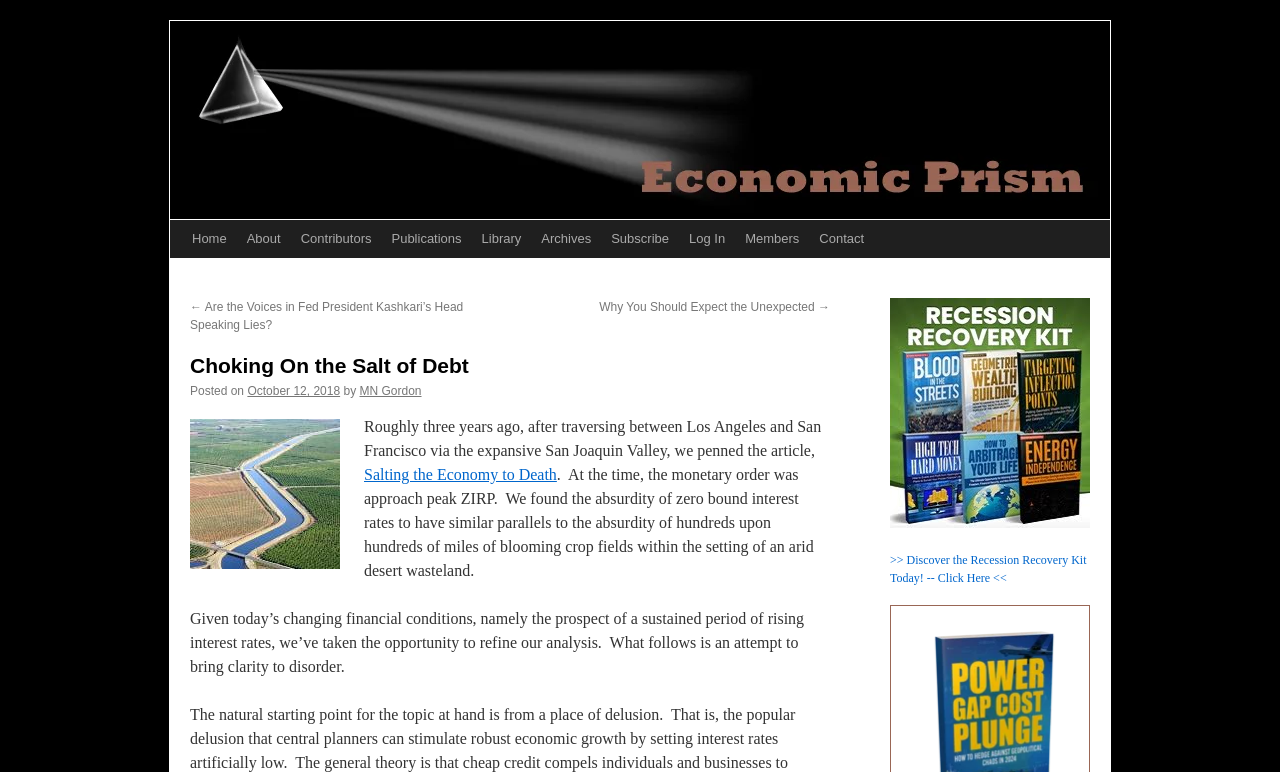Look at the image and give a detailed response to the following question: What is the name of the website?

I found the name of the website by looking at the image with the text 'Economic Prism | Independent Ideas on the Economy, Financial Markets, and Investing, Viewed Through a Prism of Free Market Principles, Limited Government, and Individual Liberty'.